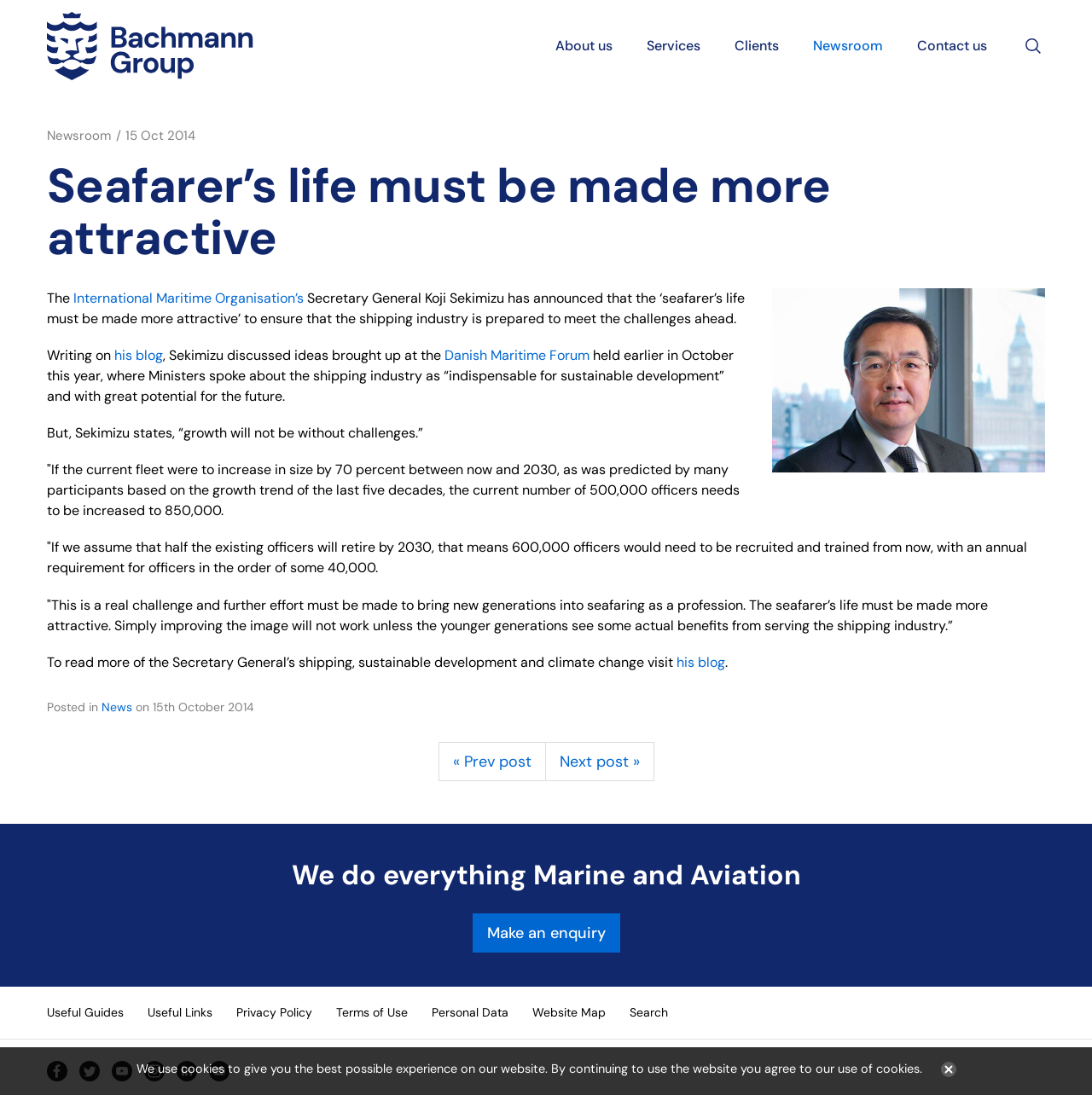Identify the bounding box of the UI component described as: "Contact us".

[0.824, 0.0, 0.92, 0.084]